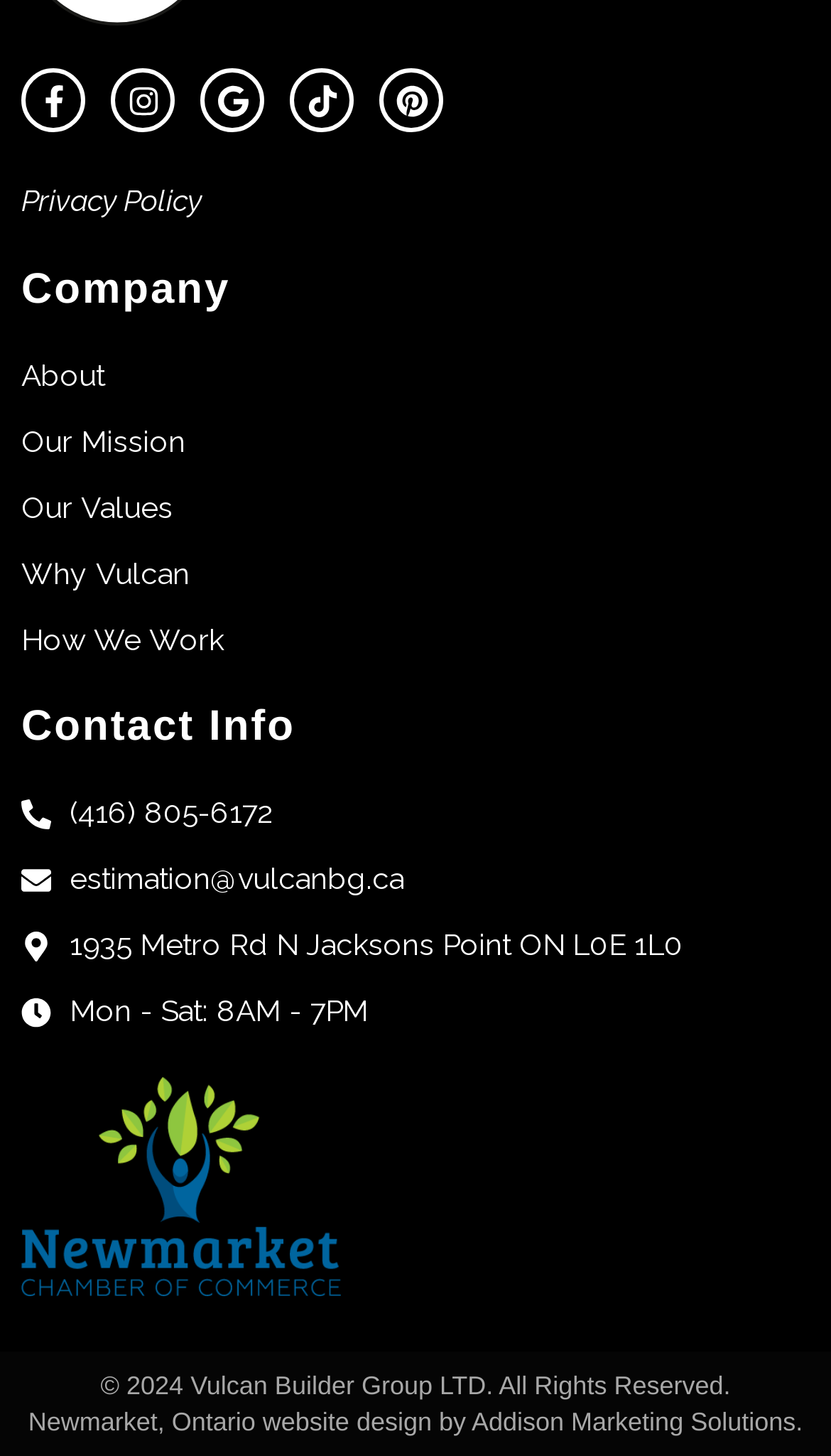From the element description About, predict the bounding box coordinates of the UI element. The coordinates must be specified in the format (top-left x, top-left y, bottom-right x, bottom-right y) and should be within the 0 to 1 range.

[0.026, 0.244, 0.974, 0.274]